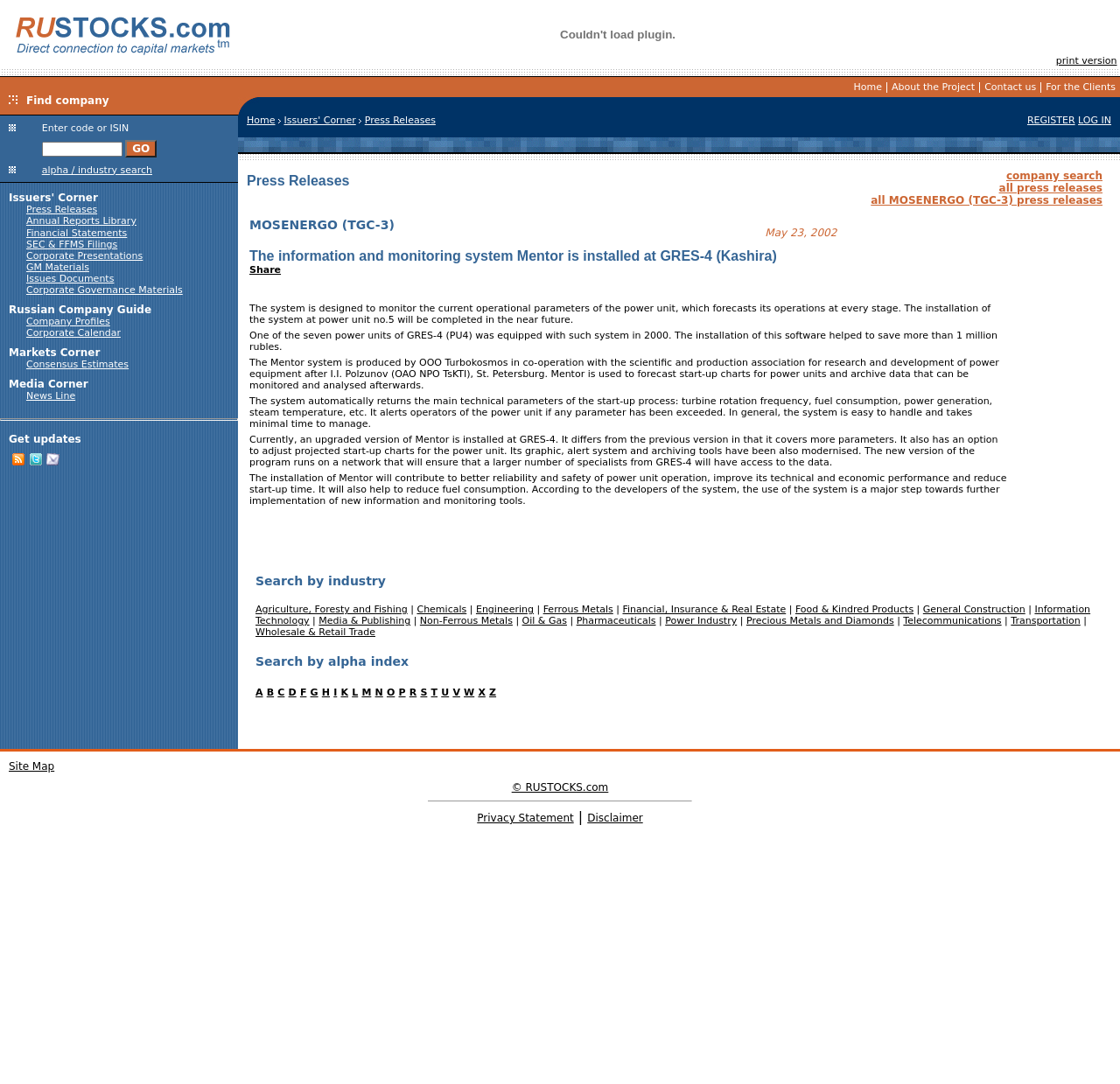Based on the element description "all MOSENERGO (TGC-3) press releases", predict the bounding box coordinates of the UI element.

[0.778, 0.179, 0.984, 0.19]